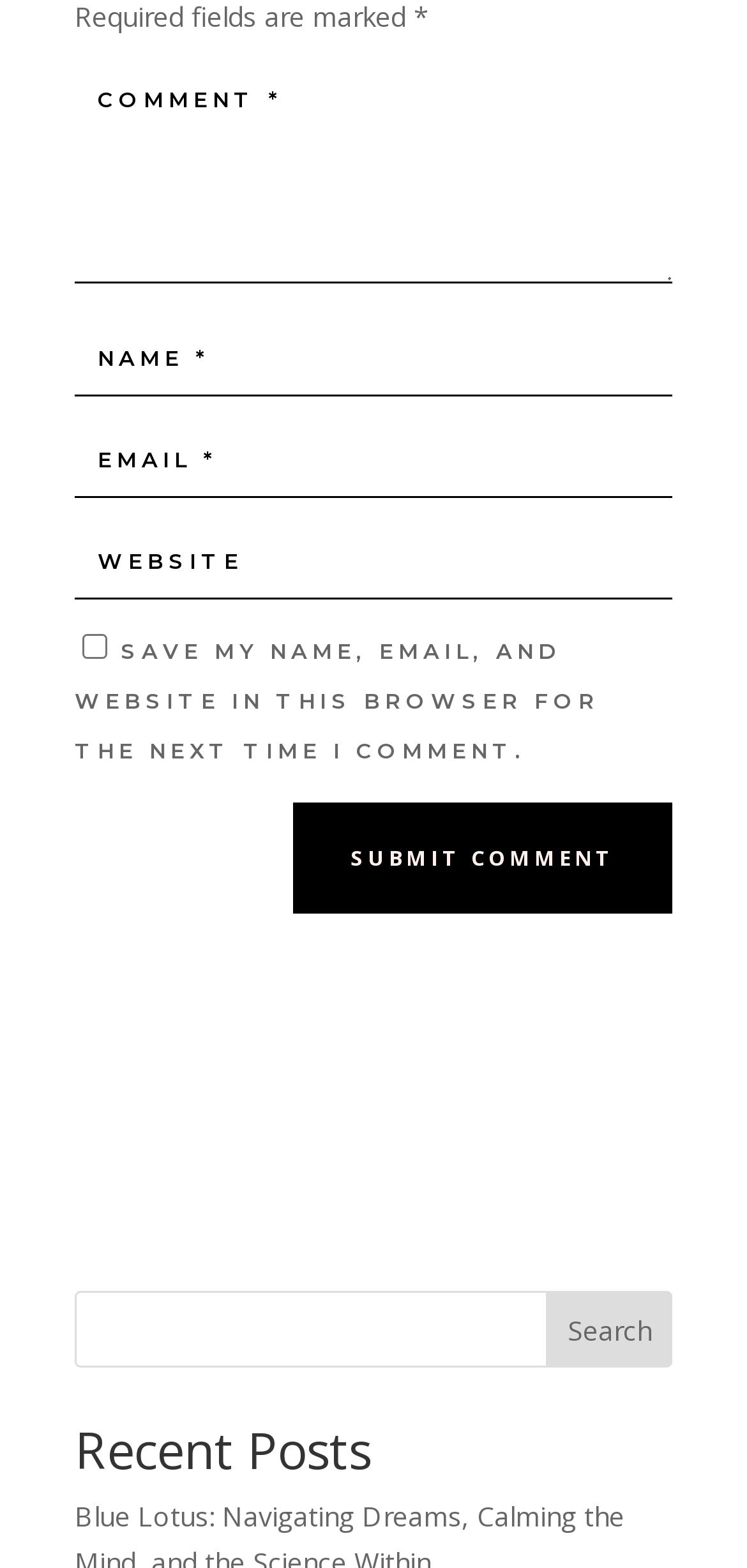How many buttons are there in the search section? Refer to the image and provide a one-word or short phrase answer.

1